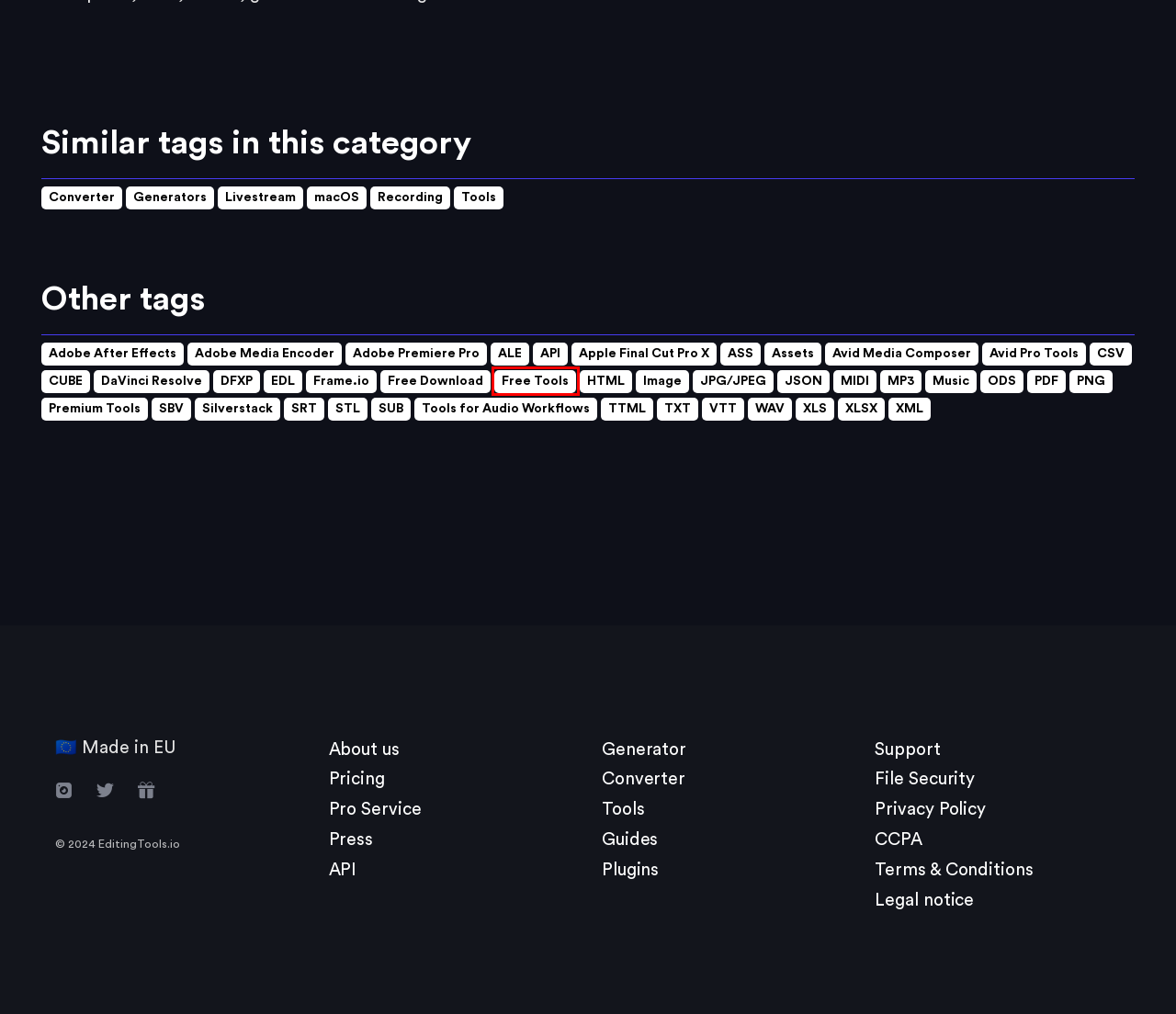Observe the screenshot of a webpage with a red bounding box highlighting an element. Choose the webpage description that accurately reflects the new page after the element within the bounding box is clicked. Here are the candidates:
A. Tags: ai/tags/edl
B. Tags: ai/tags/cube
C. Tags: ai/tags/freedownload
D. Tags: ai/tags/mp3
E. Tags: ai/tags/JSON
F. Tags: ai/tags/free
G. Tags: ai/tags/aftereffects
H. Tags: ai/tags/api

F